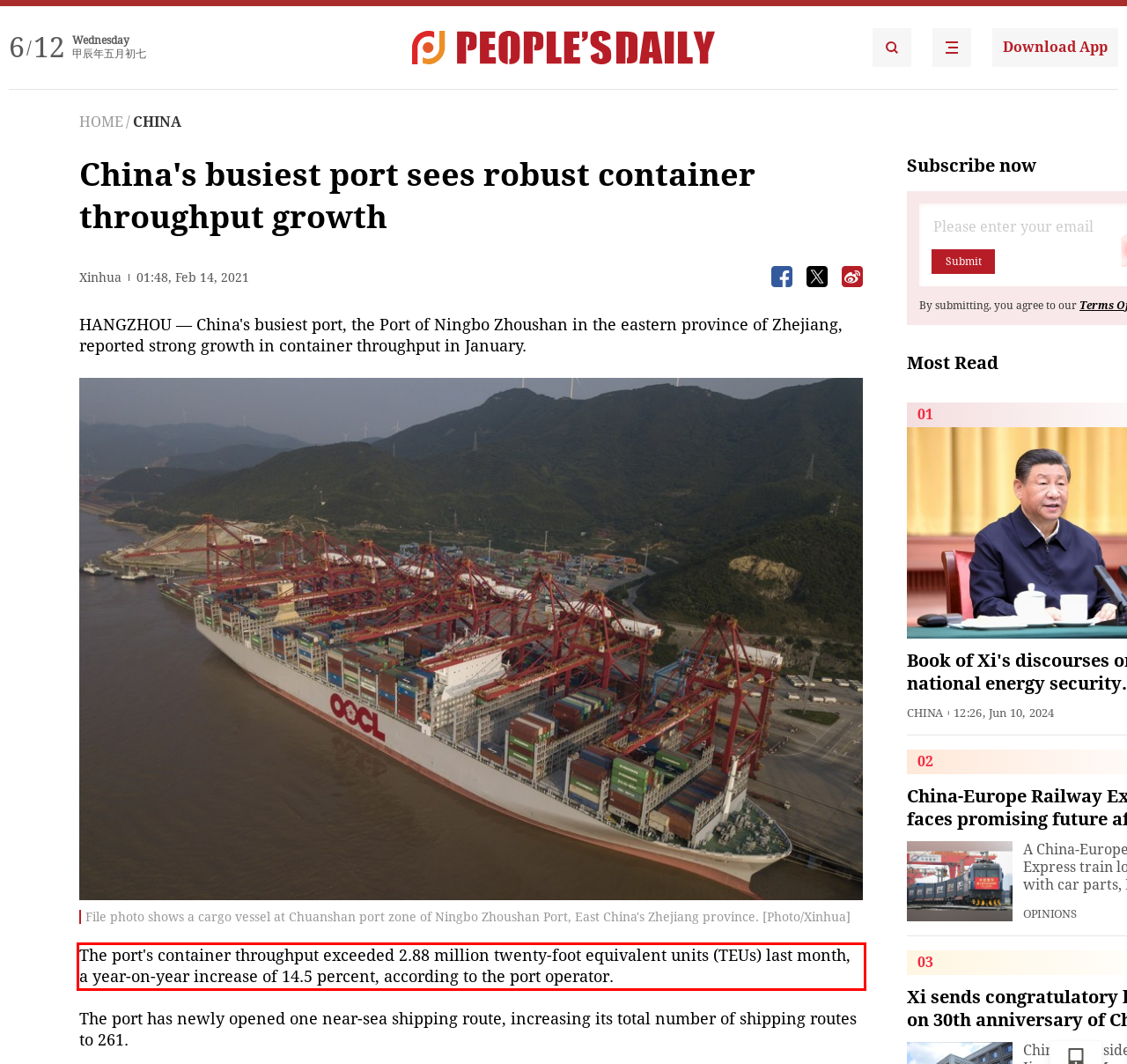Identify the text inside the red bounding box in the provided webpage screenshot and transcribe it.

The port's container throughput exceeded 2.88 million twenty-foot equivalent units (TEUs) last month, a year-on-year increase of 14.5 percent, according to the port operator.